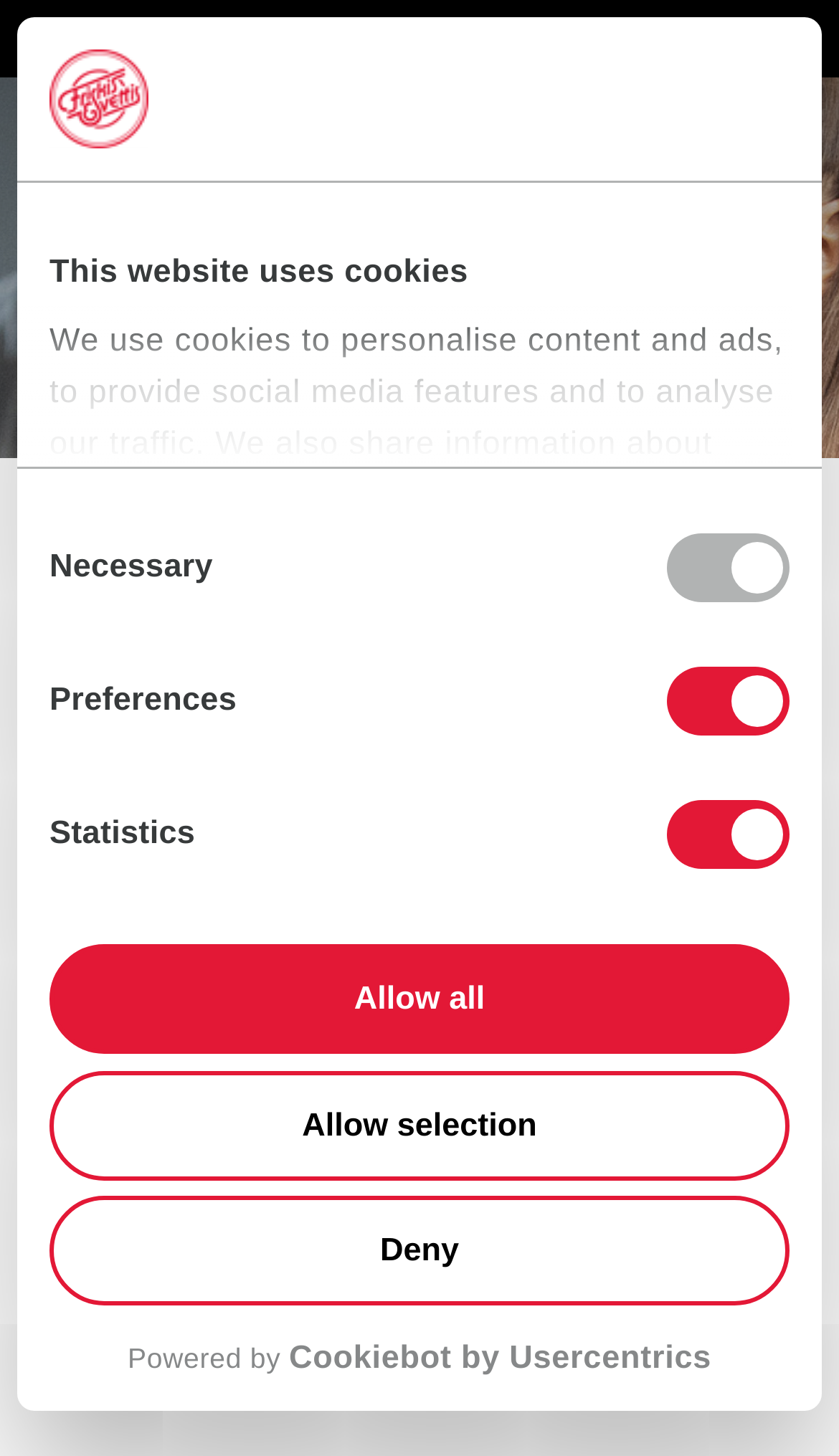Locate the bounding box coordinates of the clickable region necessary to complete the following instruction: "Click the 'Friskis & Svettis logo'". Provide the coordinates in the format of four float numbers between 0 and 1, i.e., [left, top, right, bottom].

[0.0, 0.096, 0.248, 0.124]